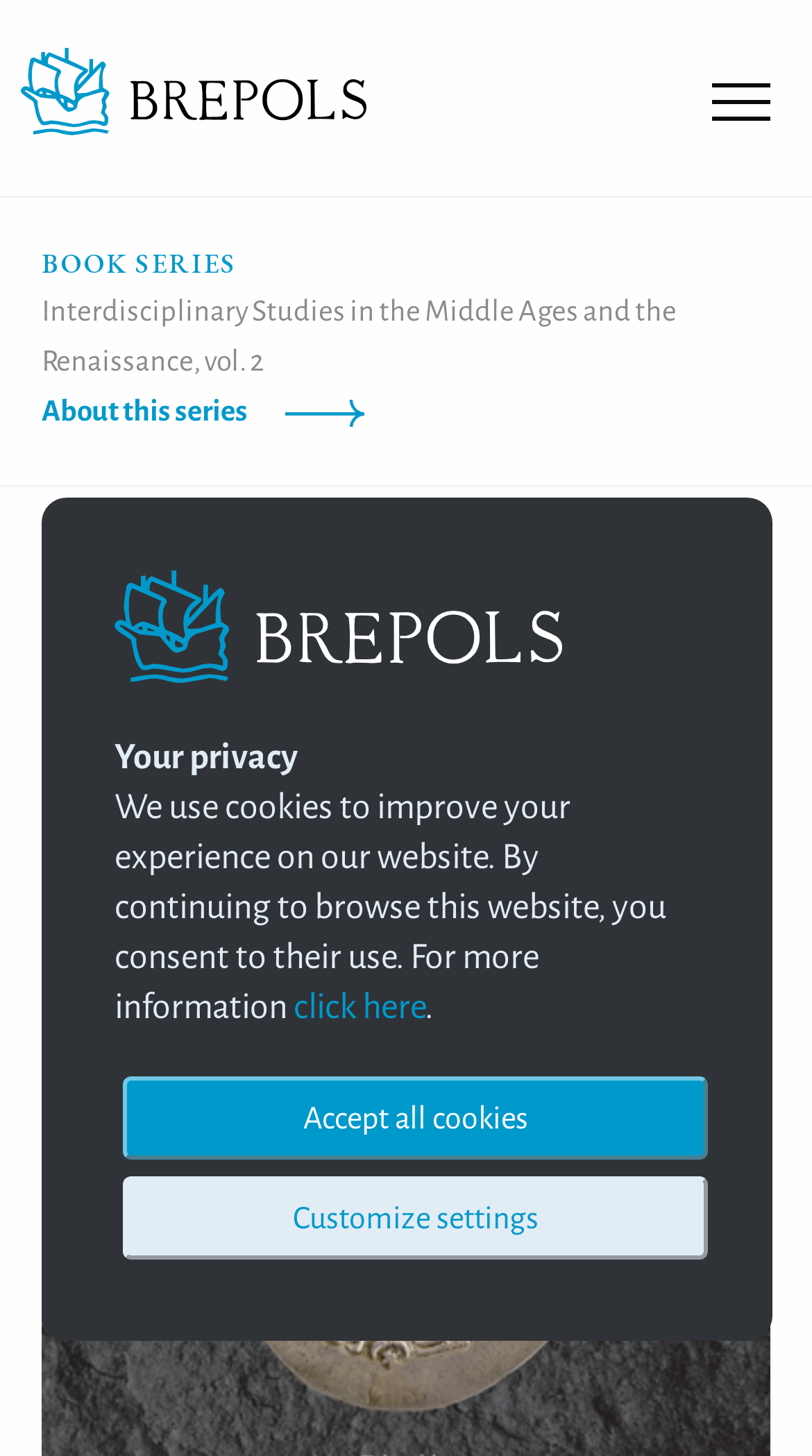What is the name of the publisher?
Look at the image and construct a detailed response to the question.

The name of the publisher can be found at the top left corner of the webpage, where it says 'Brepols Publishers' in a link format.